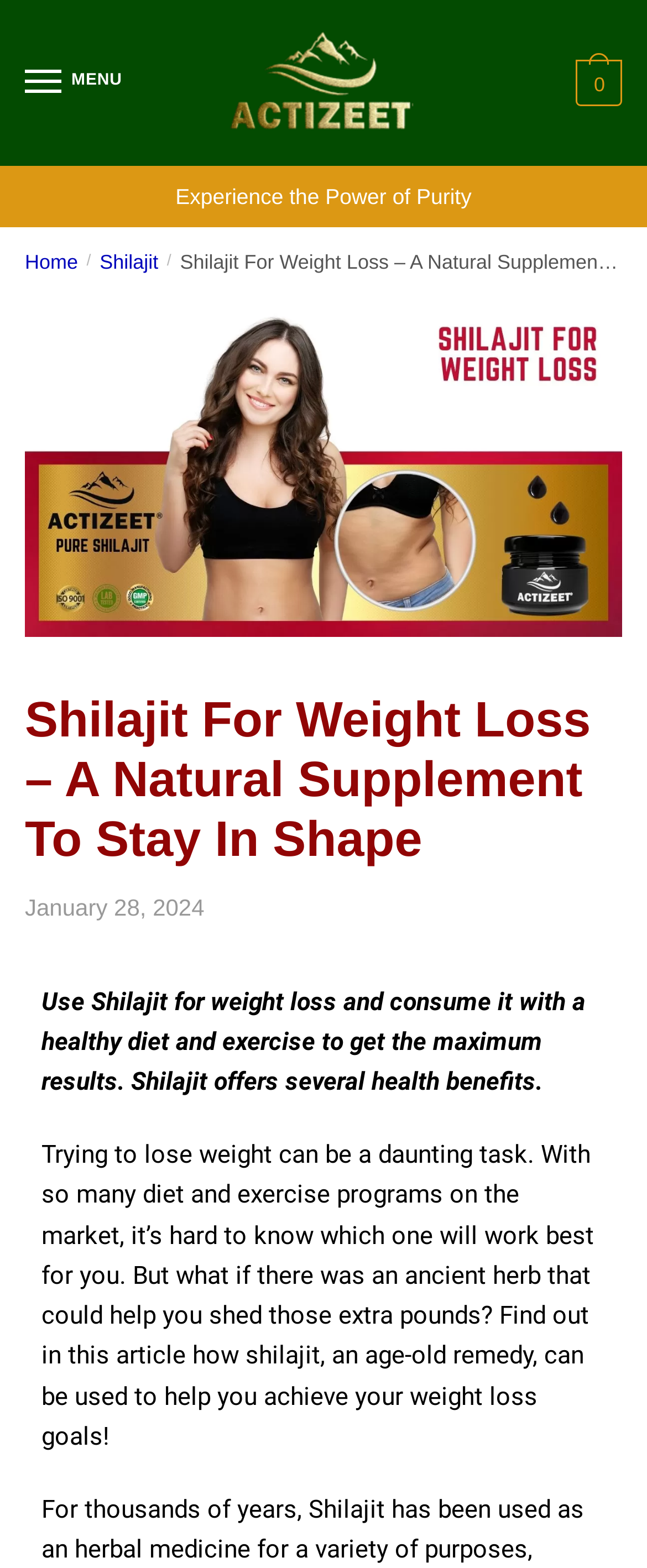Detail the features and information presented on the webpage.

The webpage is about Shilajit, a natural supplement for weight loss. At the top left corner, there is a menu button labeled "MENU" that controls the site navigation. Next to it, there is a link to "ACTIZEET" accompanied by an image. On the top right corner, there is a link labeled "0".

Below the top section, there is a complementary section that spans the entire width of the page. Within this section, there is a heading that reads "Experience the Power of Purity". 

Underneath, there is a breadcrumb navigation section that stretches from the left edge to the right edge of the page. It contains links to "Home" and "Shilajit", separated by a slash. 

Below the breadcrumb navigation, there is a large image related to "Shilajit for weight loss" that occupies most of the page width. Above the image, there is a header section that contains the title "Shilajit For Weight Loss – A Natural Supplement To Stay In Shape" and a timestamp "January 28, 2024".

The main content of the webpage is divided into two paragraphs. The first paragraph explains the benefits of using Shilajit for weight loss, emphasizing the importance of a healthy diet and exercise. The second paragraph discusses the challenges of weight loss and introduces Shilajit as an ancient herb that can help achieve weight loss goals.